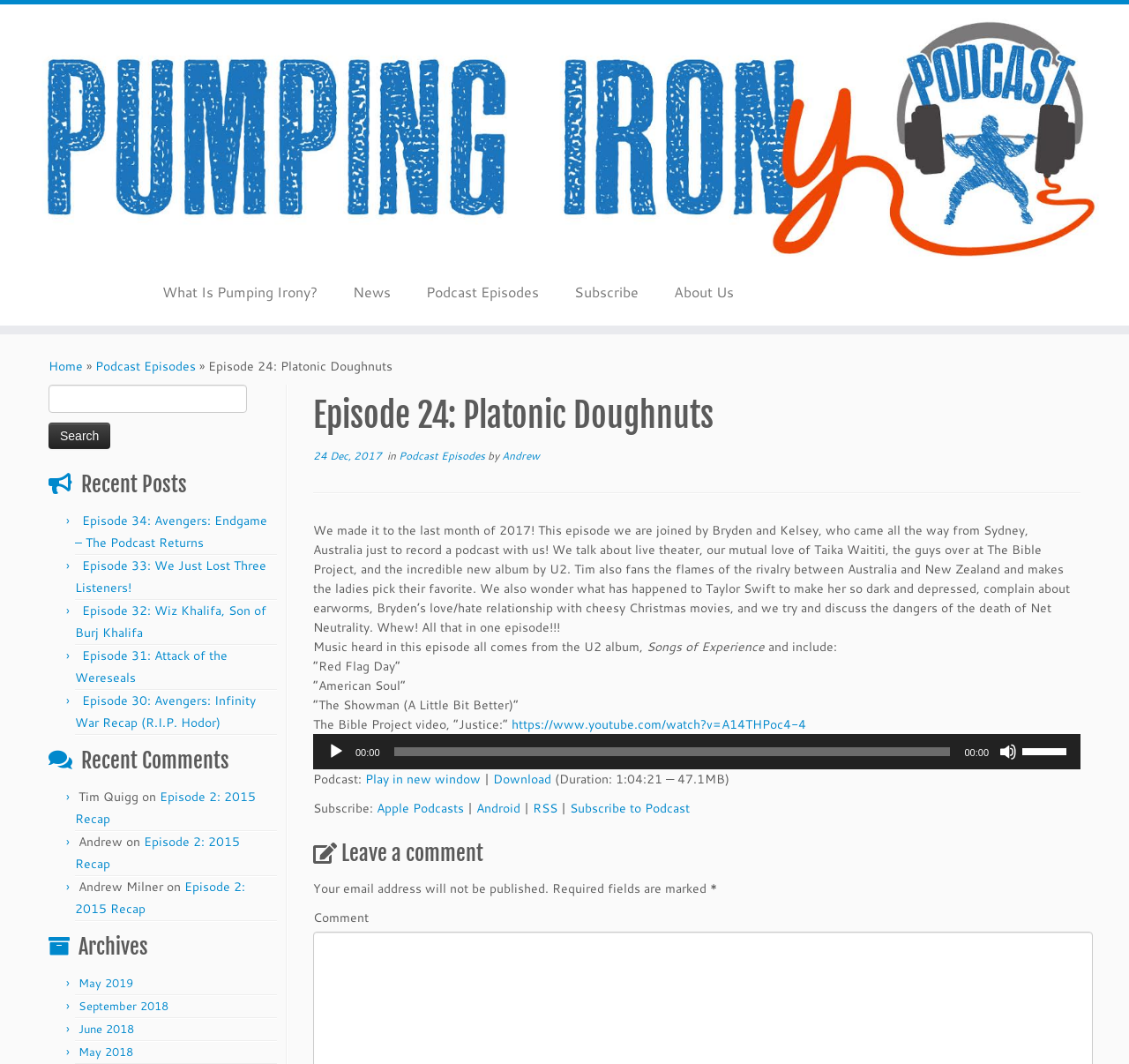Identify and provide the bounding box for the element described by: "Subscribe to Podcast".

[0.505, 0.751, 0.611, 0.768]